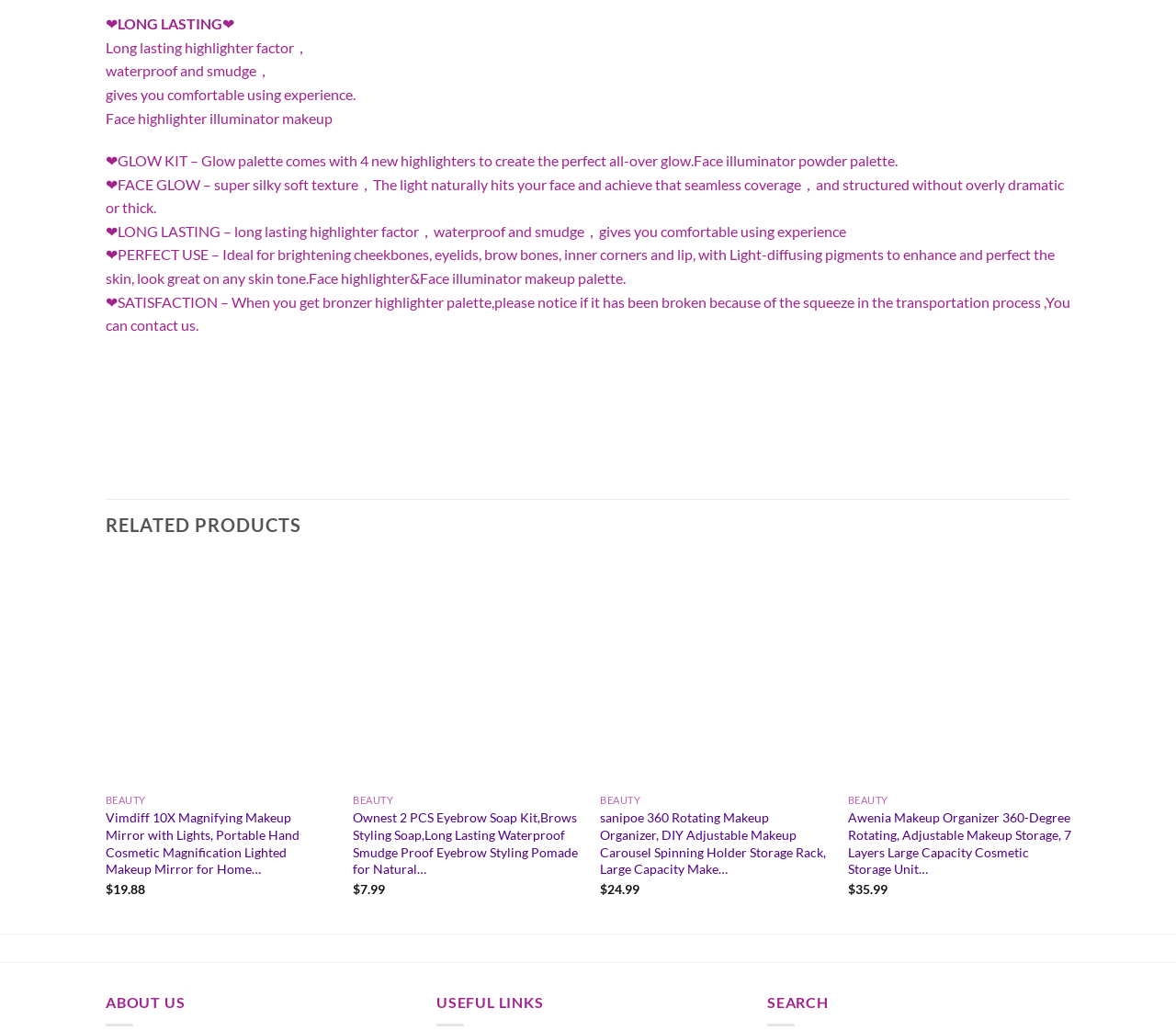Please indicate the bounding box coordinates for the clickable area to complete the following task: "Quick view Awenia Makeup Organizer 360-Degree Rotating". The coordinates should be specified as four float numbers between 0 and 1, i.e., [left, top, right, bottom].

[0.721, 0.762, 0.913, 0.792]